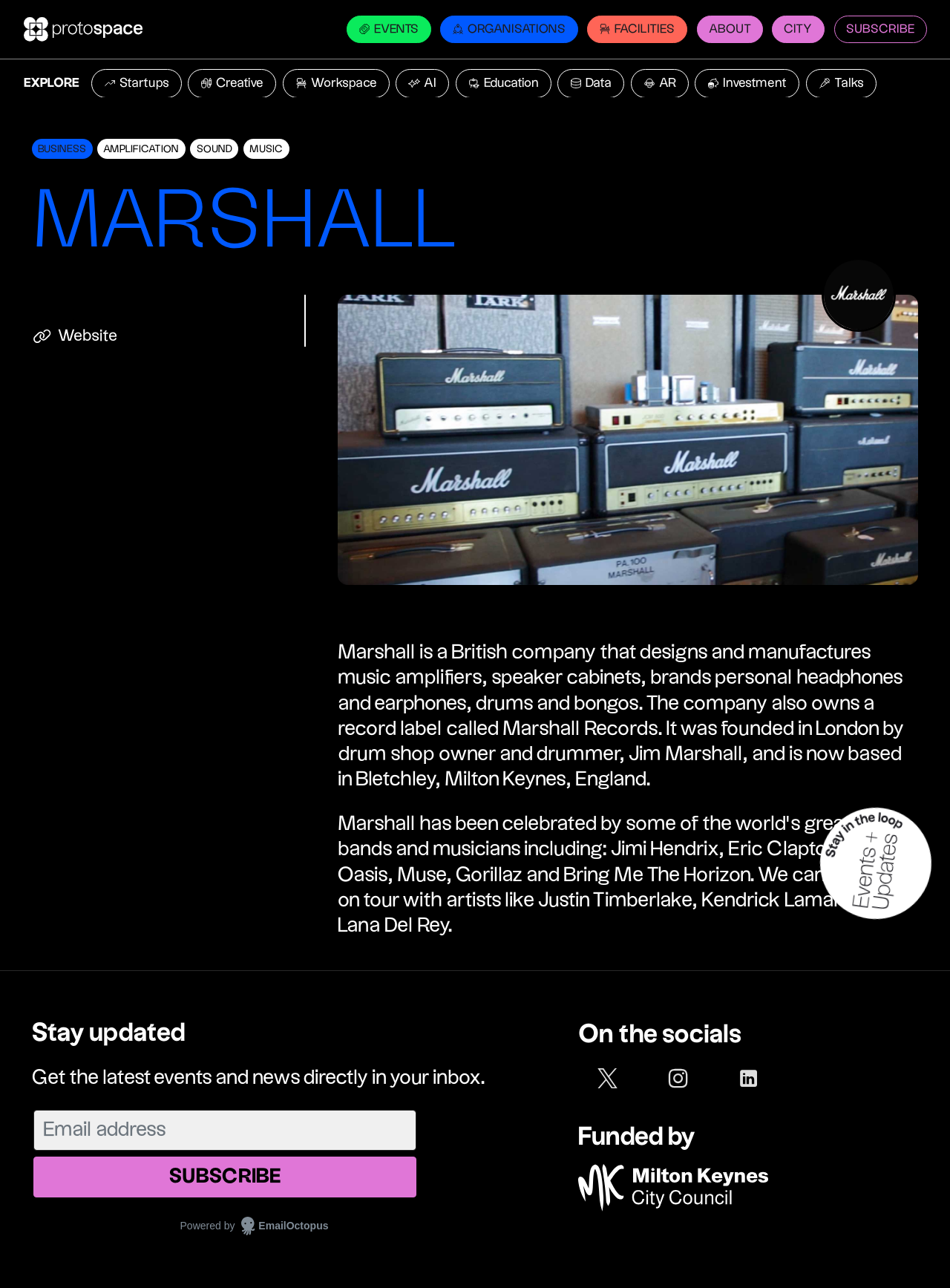Provide a one-word or one-phrase answer to the question:
What is Marshall's business?

Music amplifiers and more